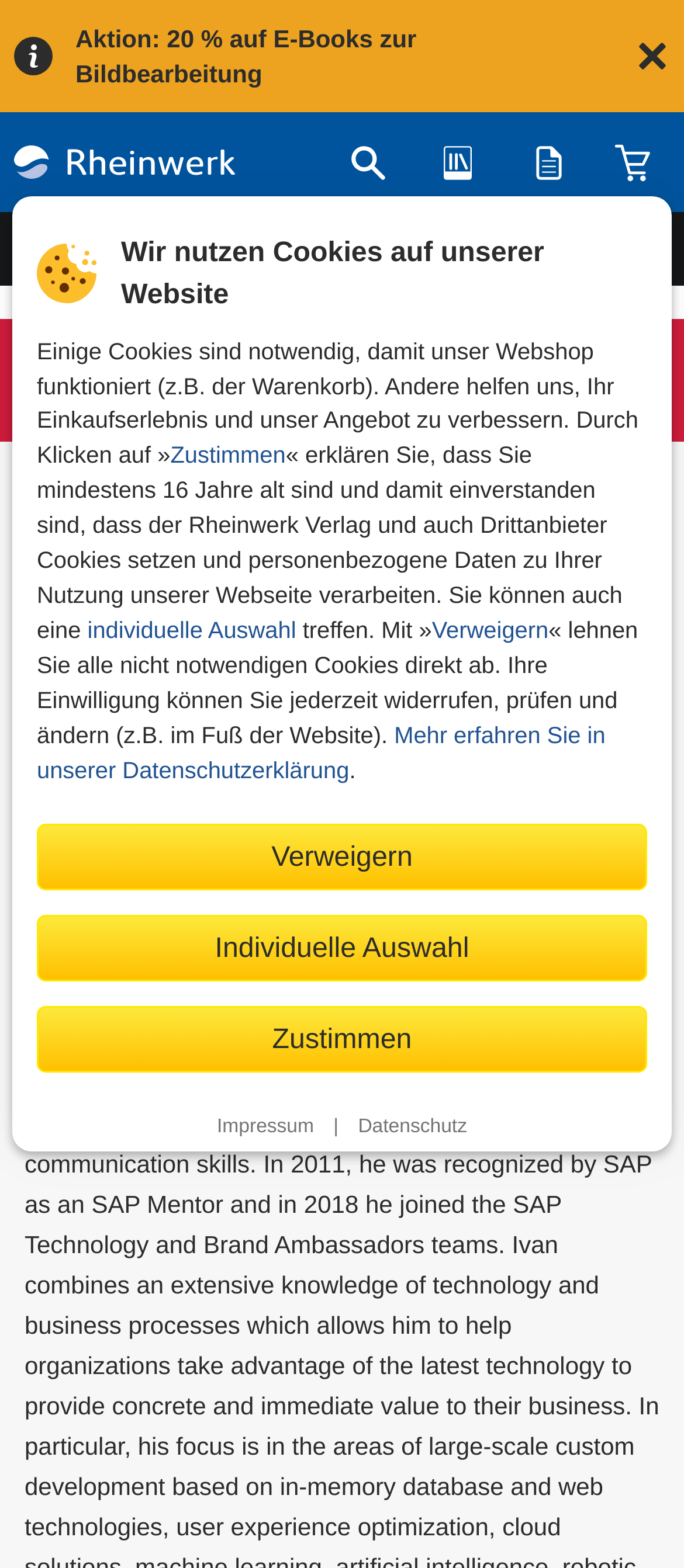Pinpoint the bounding box coordinates of the area that must be clicked to complete this instruction: "Open the 'Suche'".

[0.506, 0.09, 0.568, 0.117]